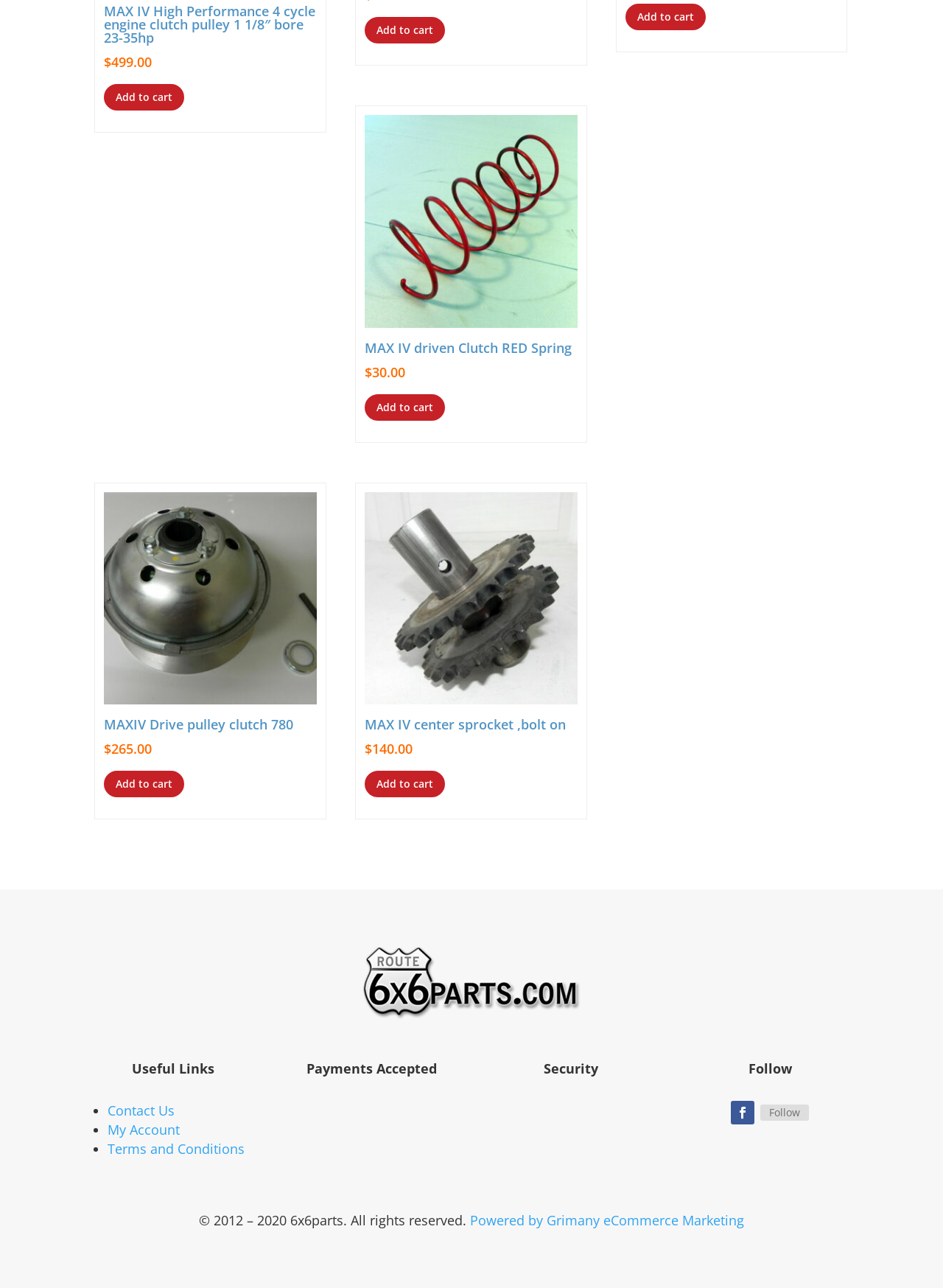Provide the bounding box coordinates for the area that should be clicked to complete the instruction: "View MAX IV driven Clutch RED Spring details".

[0.387, 0.089, 0.612, 0.298]